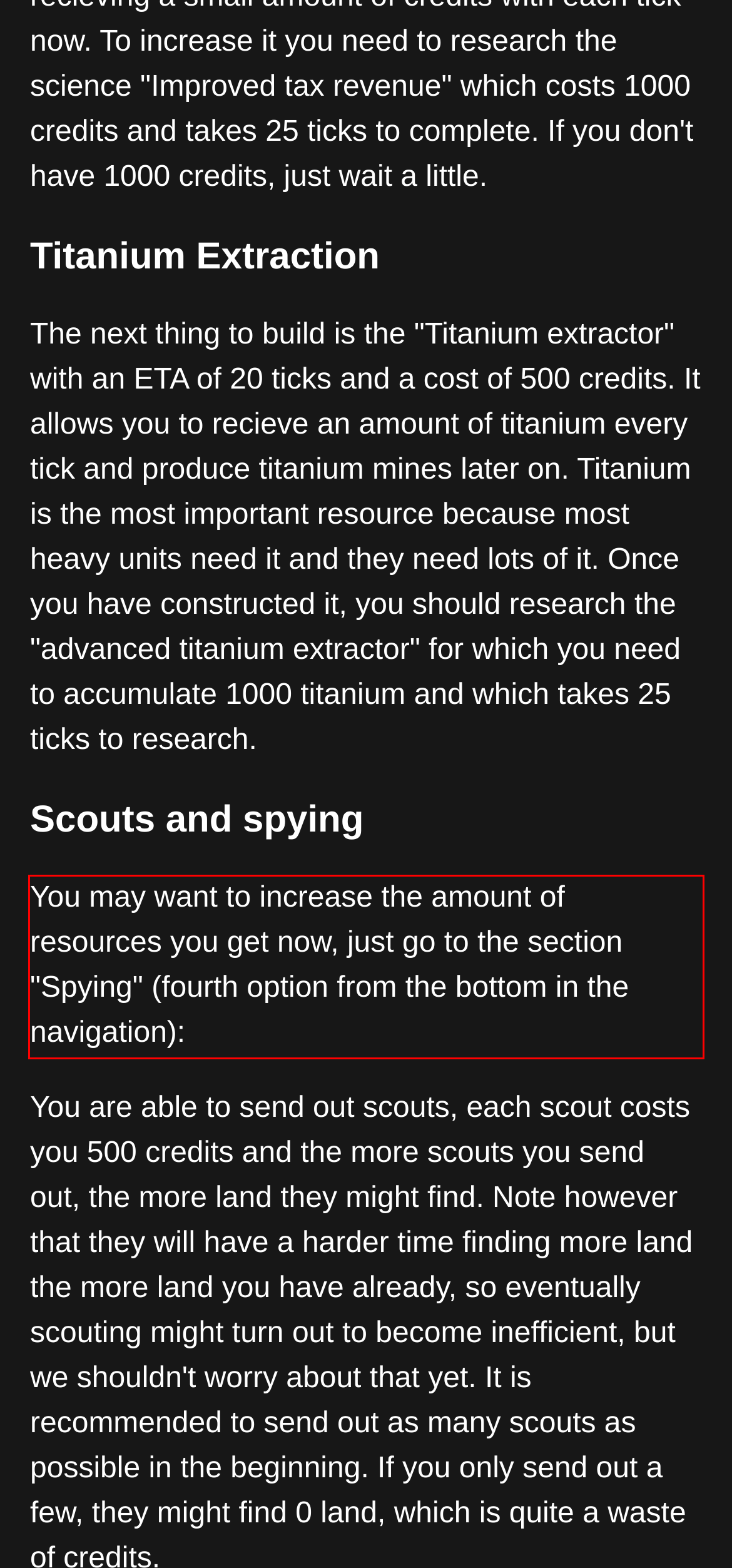You are looking at a screenshot of a webpage with a red rectangle bounding box. Use OCR to identify and extract the text content found inside this red bounding box.

You may want to increase the amount of resources you get now, just go to the section "Spying" (fourth option from the bottom in the navigation):